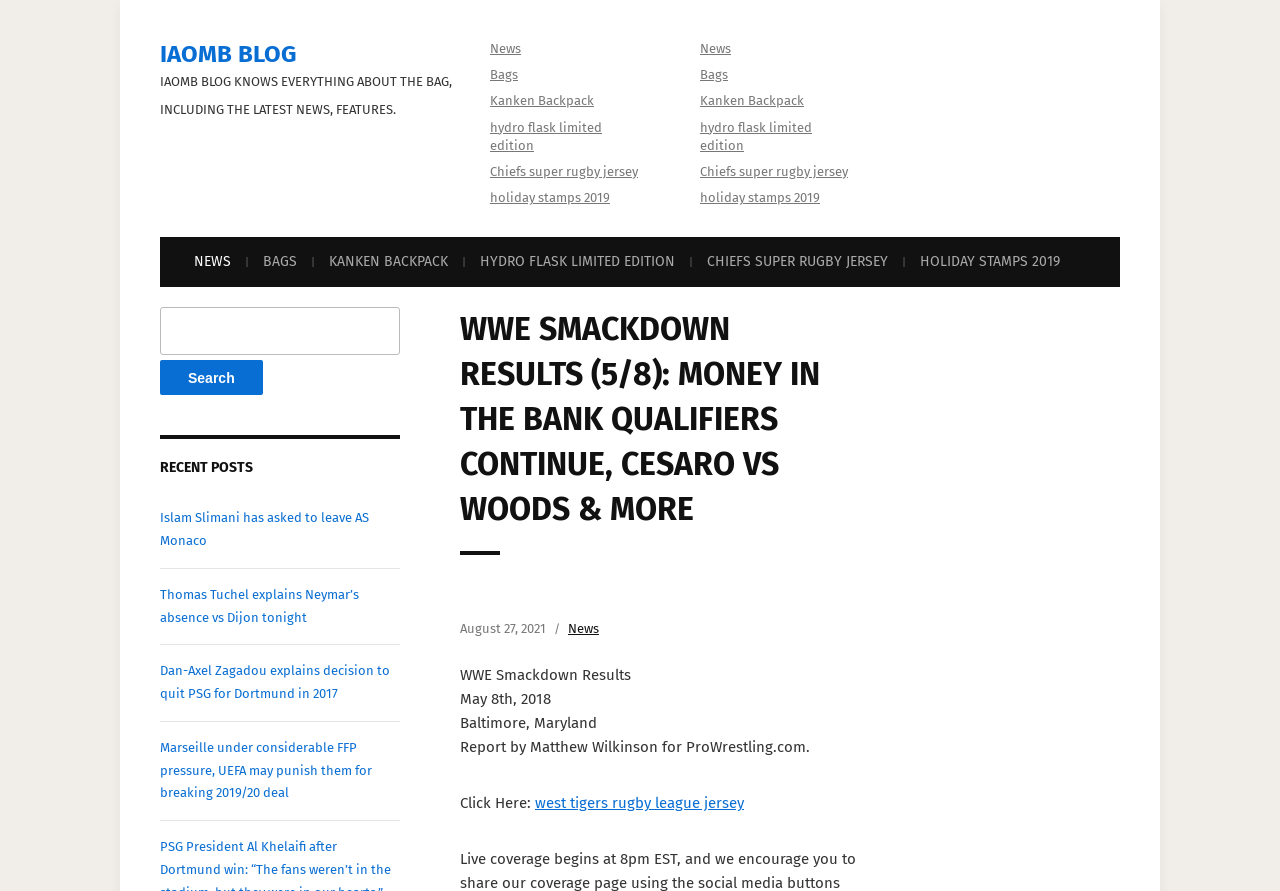Create an elaborate caption for the webpage.

The webpage is about WWE SmackDown results, specifically the event that took place on May 8th, 2018, in Baltimore, Maryland. The page is divided into several sections. At the top, there is a header section with a link to "IAOMB BLOG" and a brief description of the blog's content. Below this, there are two rows of links, each containing five links to different categories, including "News", "Bags", "Kanken Backpack", "hydro flask limited edition", and "Chiefs super rugby jersey".

On the left side of the page, there is a search bar with a label "Search for:" and a button to submit the search query. Below the search bar, there is a section titled "RECENT POSTS" with four links to recent news articles about football and rugby.

The main content of the page is a report on the WWE SmackDown event, which includes the results of the matches and other details. The report is written by Matthew Wilkinson for ProWrestling.com. There is also a link to a "west tigers rugby league jersey" at the bottom of the page.

In the middle of the page, there is a heading that reads "WWE SMACKDOWN RESULTS (5/8): MONEY IN THE BANK QUALIFIERS CONTINUE, CESARO VS WOODS & MORE" with a timestamp of August 27, 2021, and a link to "News" next to it.